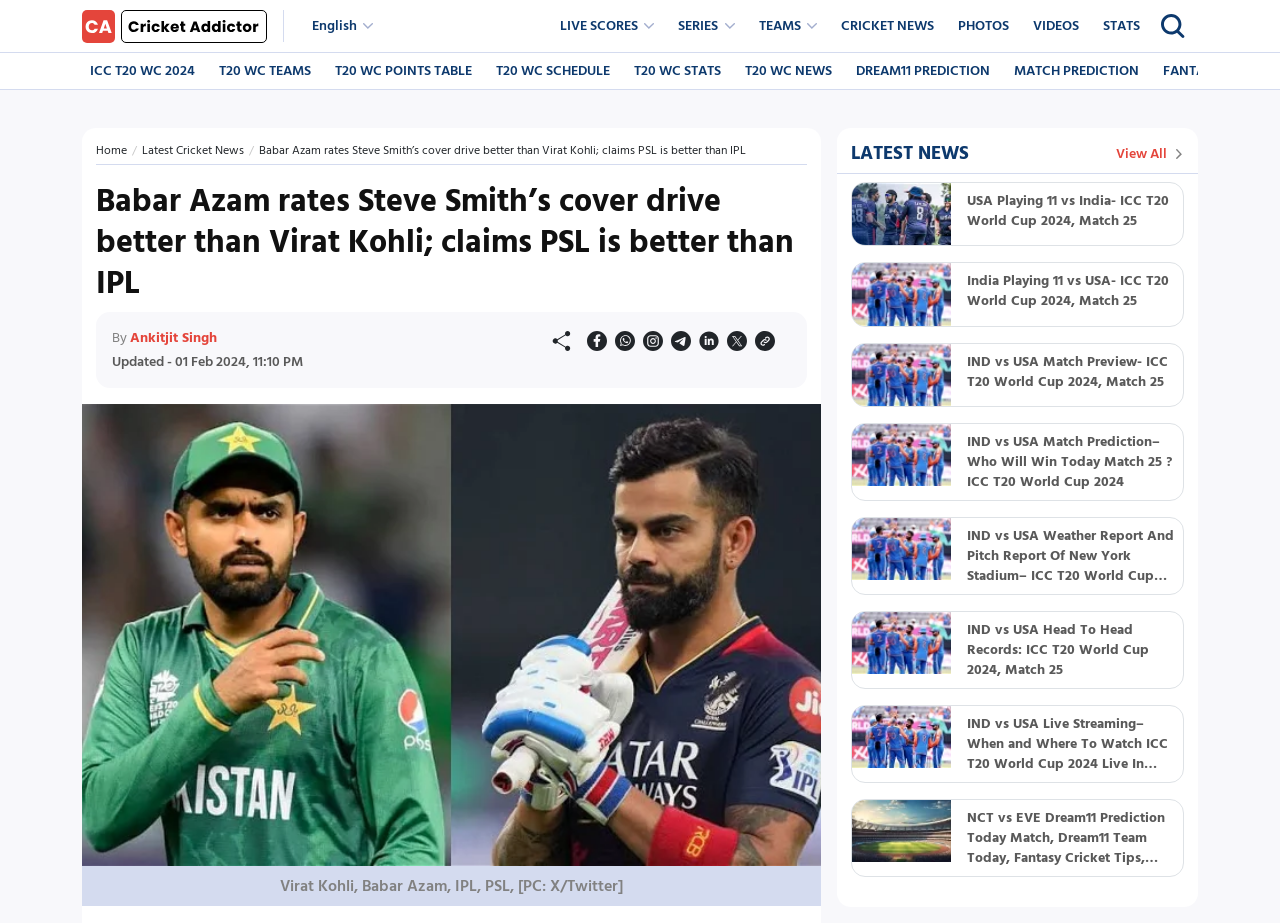Find the bounding box coordinates for the area that should be clicked to accomplish the instruction: "View the 'IND vs USA Match Prediction– Who Will Win Today Match 25? ICC T20 World Cup 2024' article".

[0.756, 0.468, 0.918, 0.533]